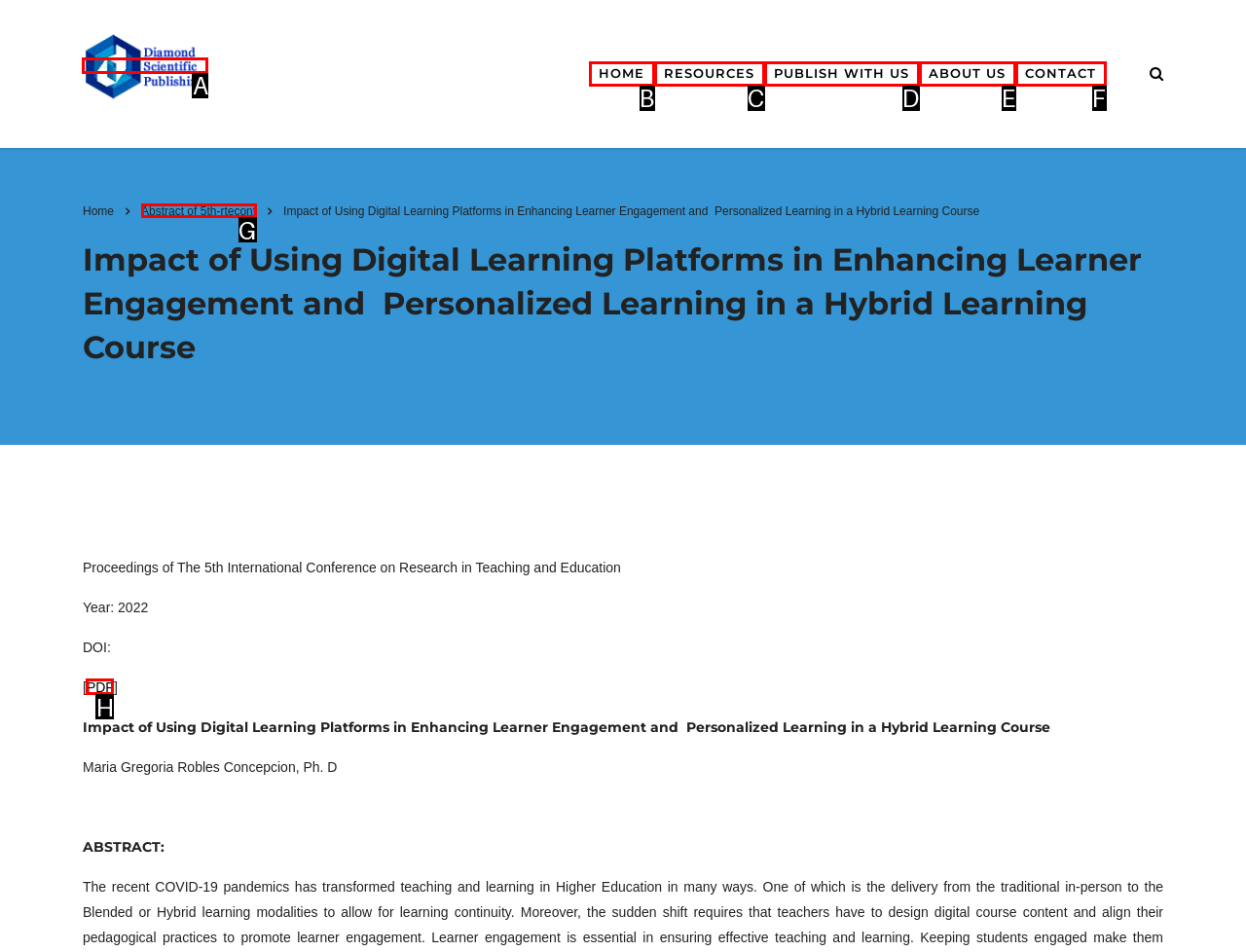To perform the task "view publication", which UI element's letter should you select? Provide the letter directly.

A